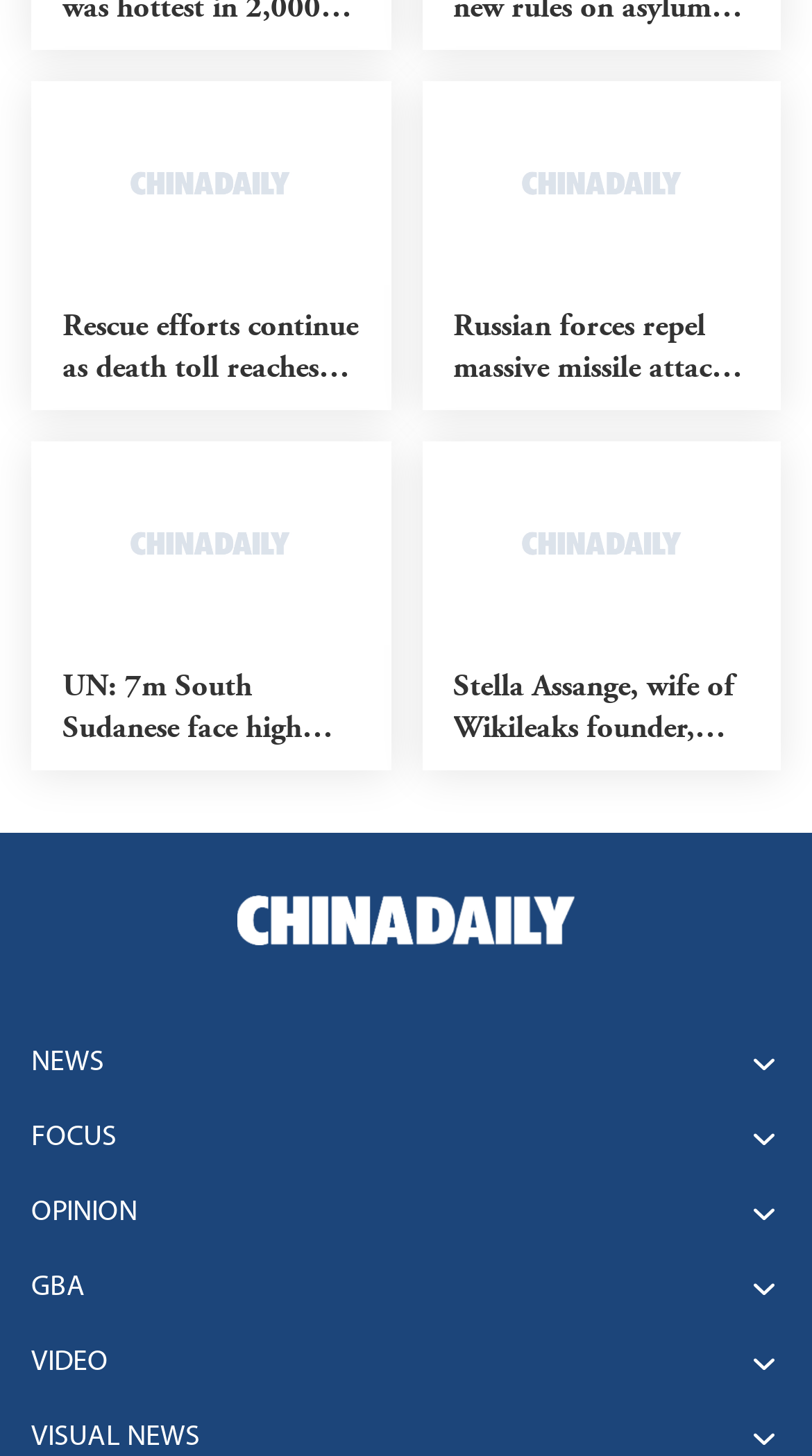Please determine the bounding box of the UI element that matches this description: OPINION. The coordinates should be given as (top-left x, top-left y, bottom-right x, bottom-right y), with all values between 0 and 1.

[0.038, 0.822, 0.169, 0.843]